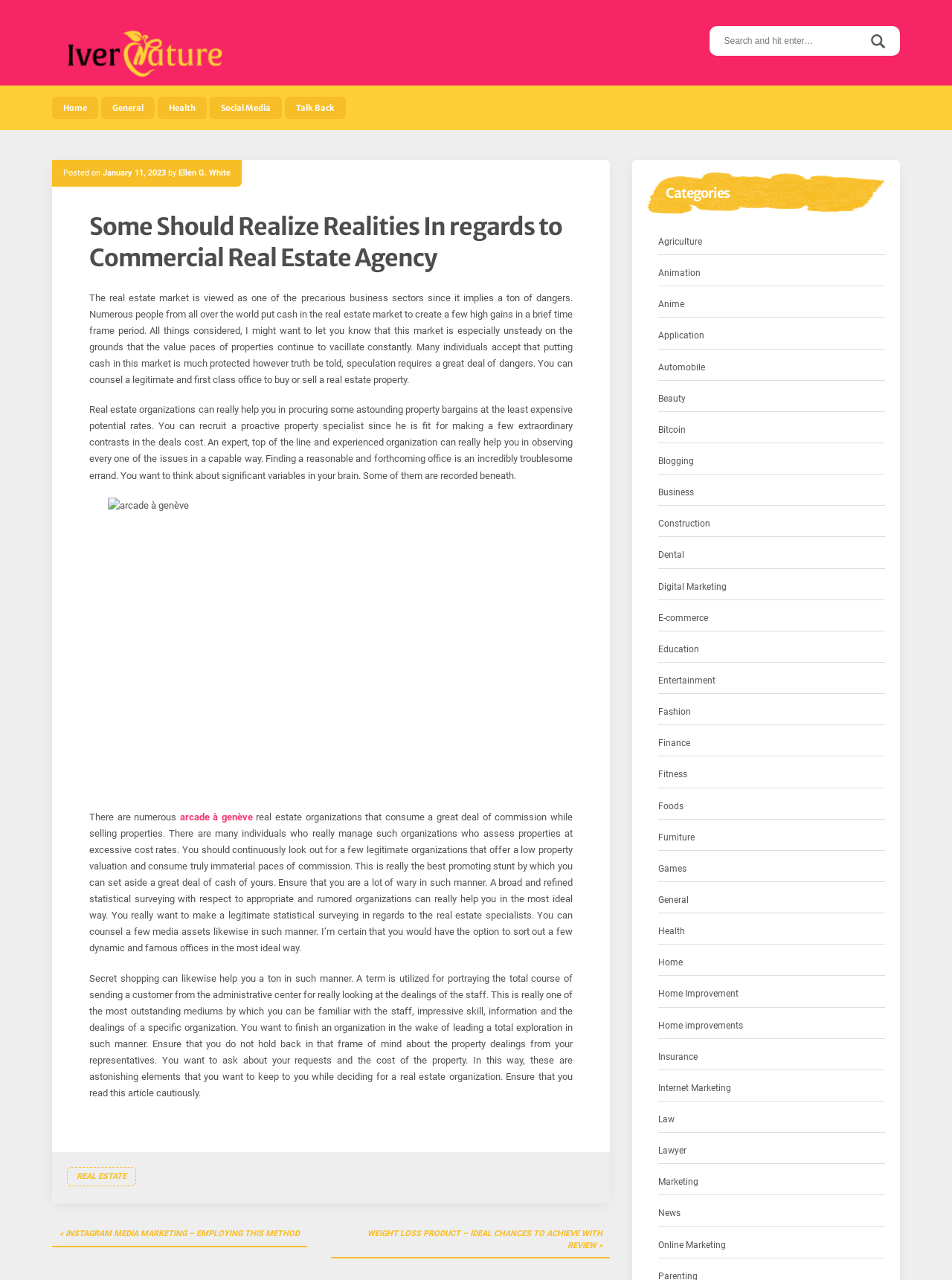What is the purpose of secret shopping?
Give a detailed explanation using the information visible in the image.

The purpose of secret shopping is to check the dealings of the staff, which is mentioned in the article as a way to research a real estate organization and understand their staff's skills, knowledge, and behavior.